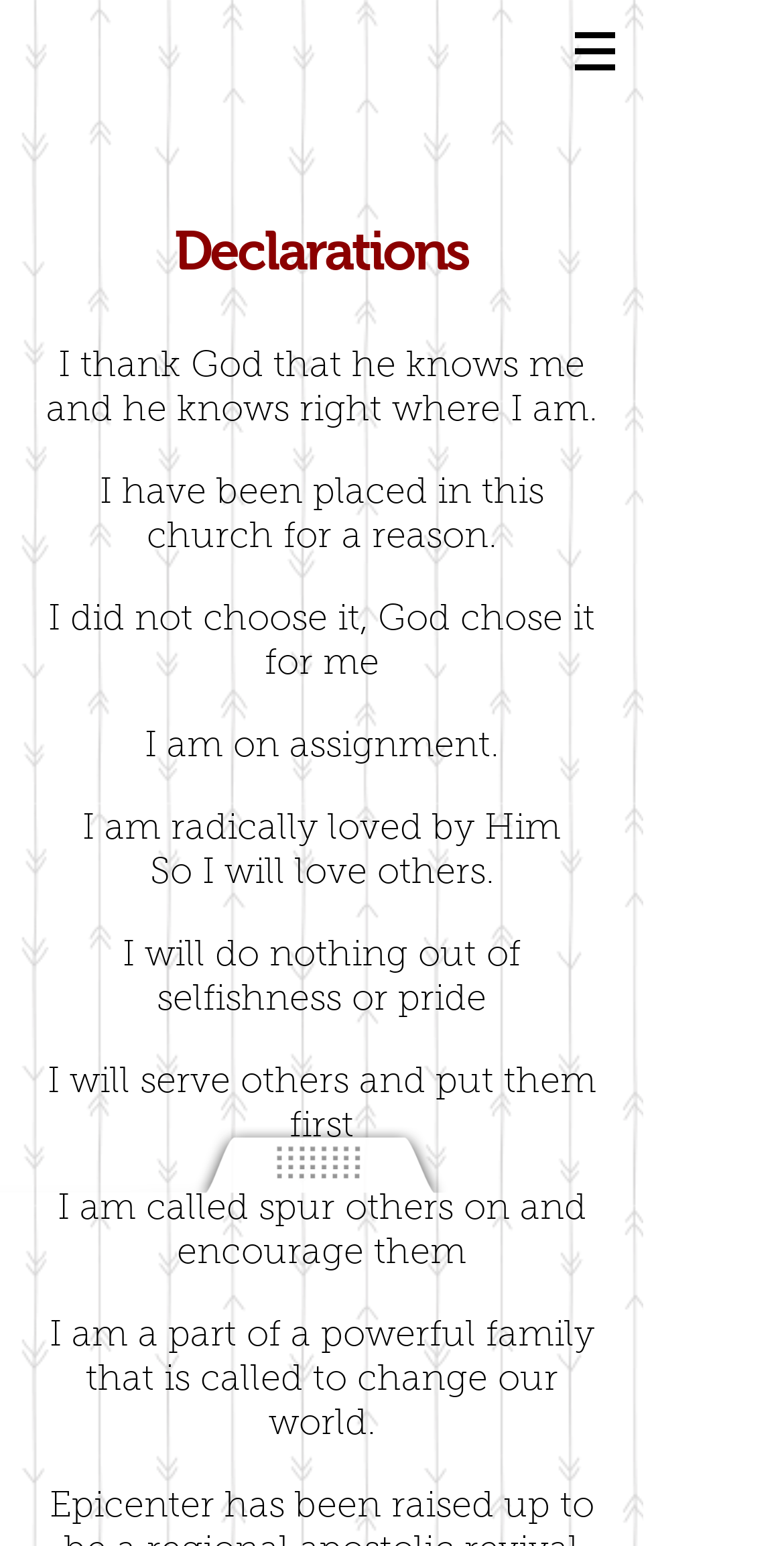How many declarations are listed?
Refer to the image and provide a thorough answer to the question.

The webpage has a series of headings that appear to be declarations. By counting the number of headings, we can determine that there are 12 declarations listed. These headings are separated by line breaks, indicating that they are distinct declarations.